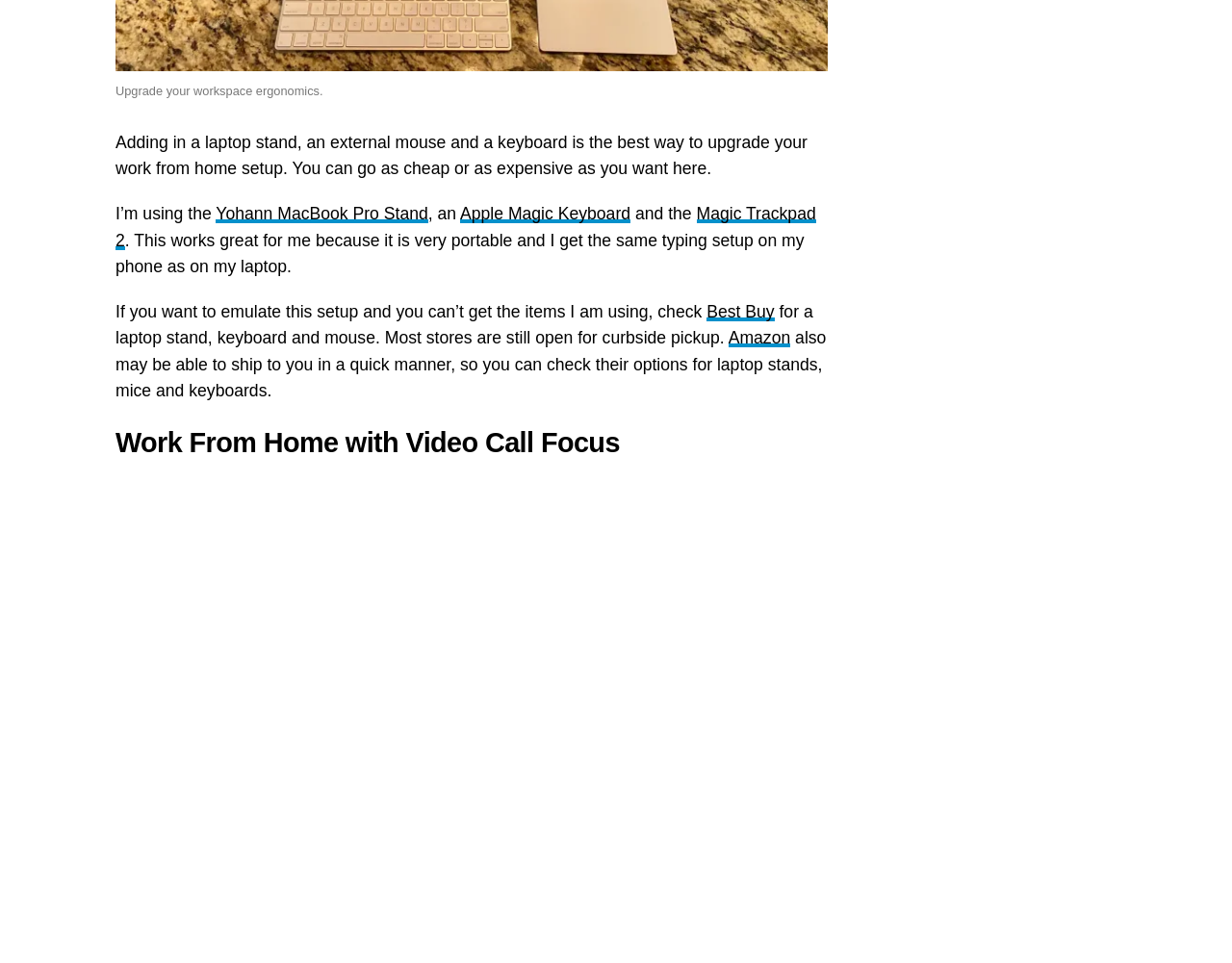What is the recommended way to upgrade workspace ergonomics?
Kindly offer a detailed explanation using the data available in the image.

The webpage suggests that adding a laptop stand, an external mouse, and a keyboard is the best way to upgrade workspace ergonomics, as mentioned in the second StaticText element.